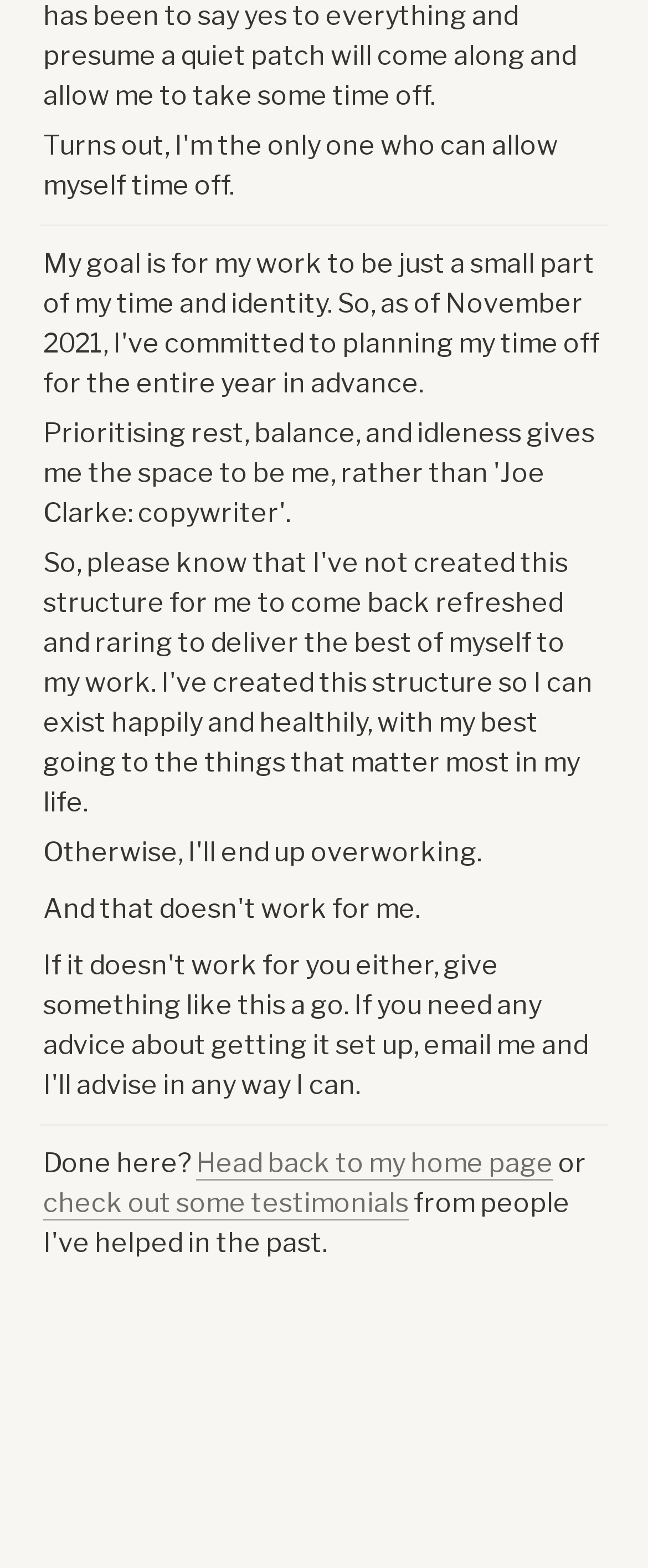Return the bounding box coordinates of the UI element that corresponds to this description: "check out some testimonials". The coordinates must be given as four float numbers in the range of 0 and 1, [left, top, right, bottom].

[0.067, 0.758, 0.631, 0.779]